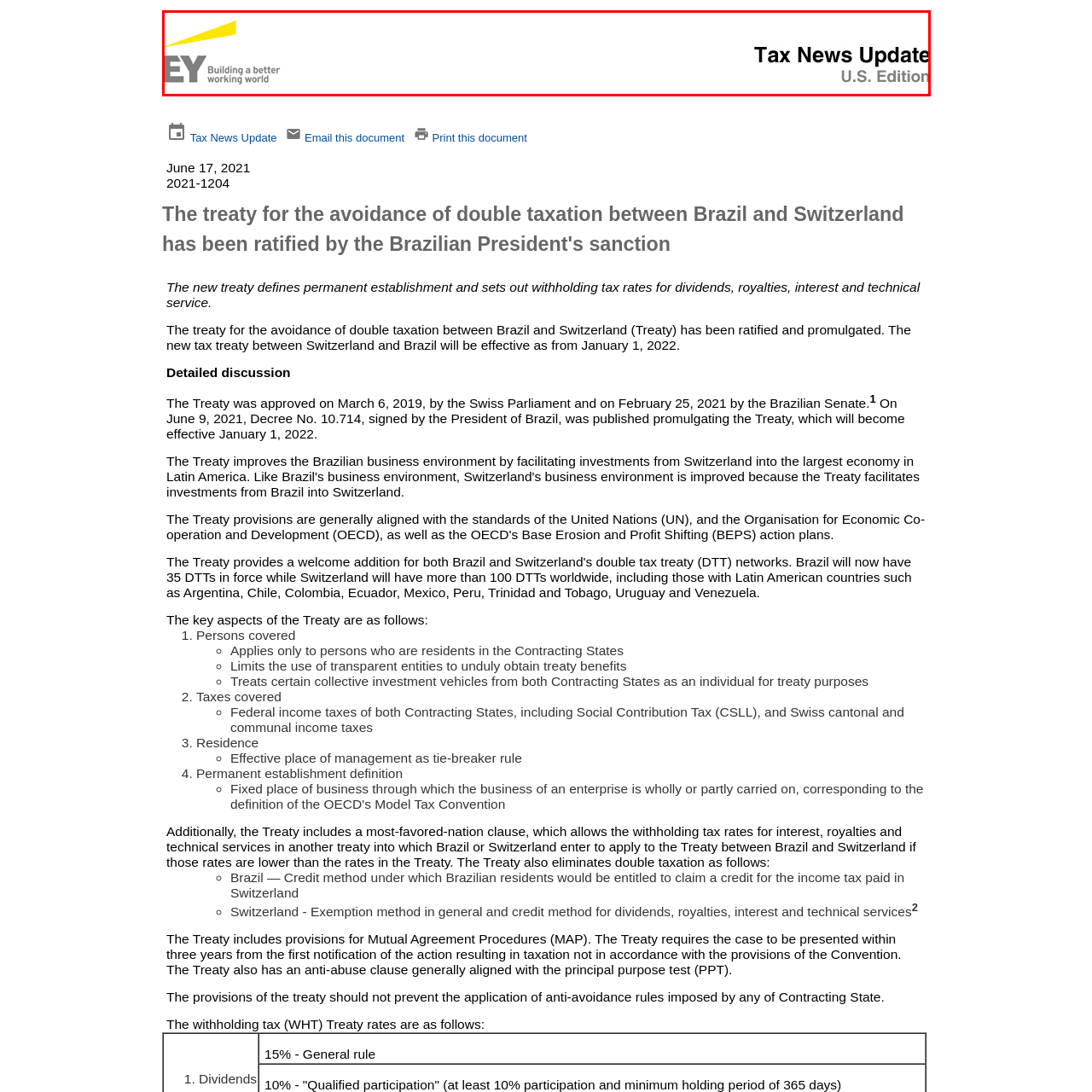What is the design aesthetic of the image?
Check the image enclosed by the red bounding box and reply to the question using a single word or phrase.

Clean and professional